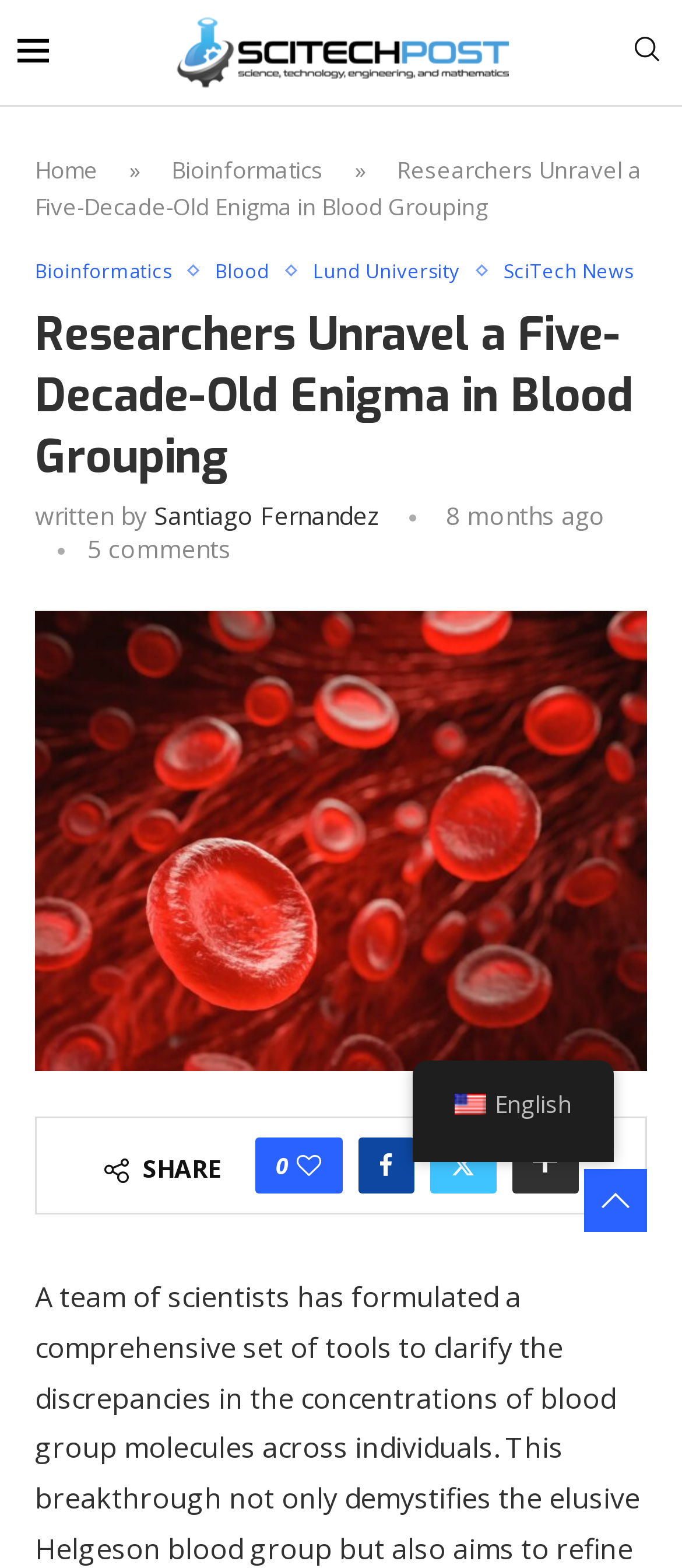Determine the bounding box coordinates for the element that should be clicked to follow this instruction: "Search for a topic". The coordinates should be given as four float numbers between 0 and 1, in the format [left, top, right, bottom].

[0.923, 0.023, 0.974, 0.045]